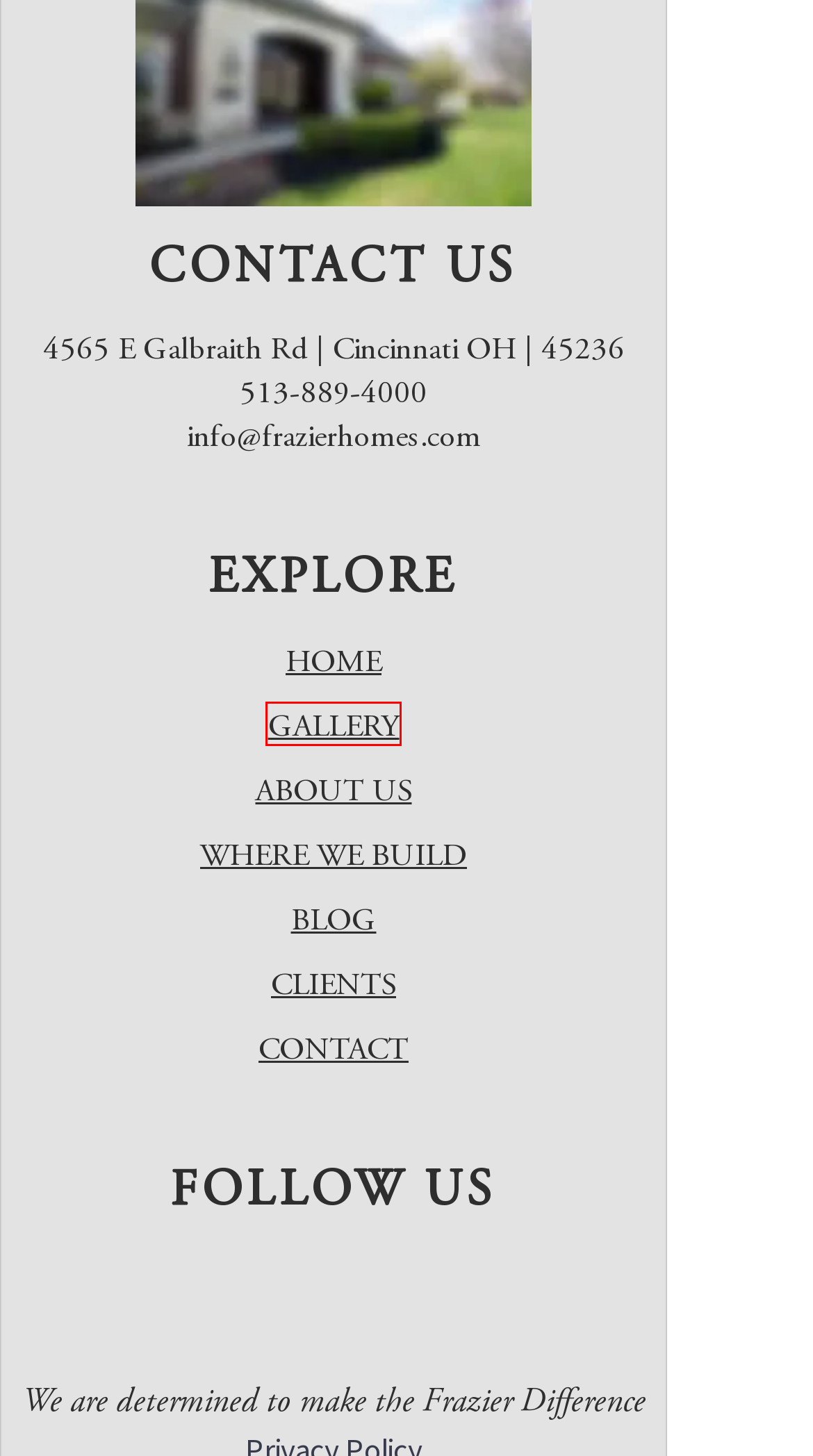You have a screenshot of a webpage with a red bounding box around an element. Choose the best matching webpage description that would appear after clicking the highlighted element. Here are the candidates:
A. Frazier Homes | Cincinnati & Northern Kentucky Areas Frazier Homes Builds
B. Frazier Homes | Clients Project Login
C. Frazier Homes | About Us
D. The Waiting Game: Why New Construction Takes Time
E. Frazier Homes | Contact Us to Build your Custom House Today
F. Frazier Homes | Luxury Custom Built Homes & Renovations | Cincinnati & Northern Kentucky
G. Frazier Homes | Gallery of our Custom Designed Homes
H. Frazier Homes | Luxury Lifestyle Blog

G